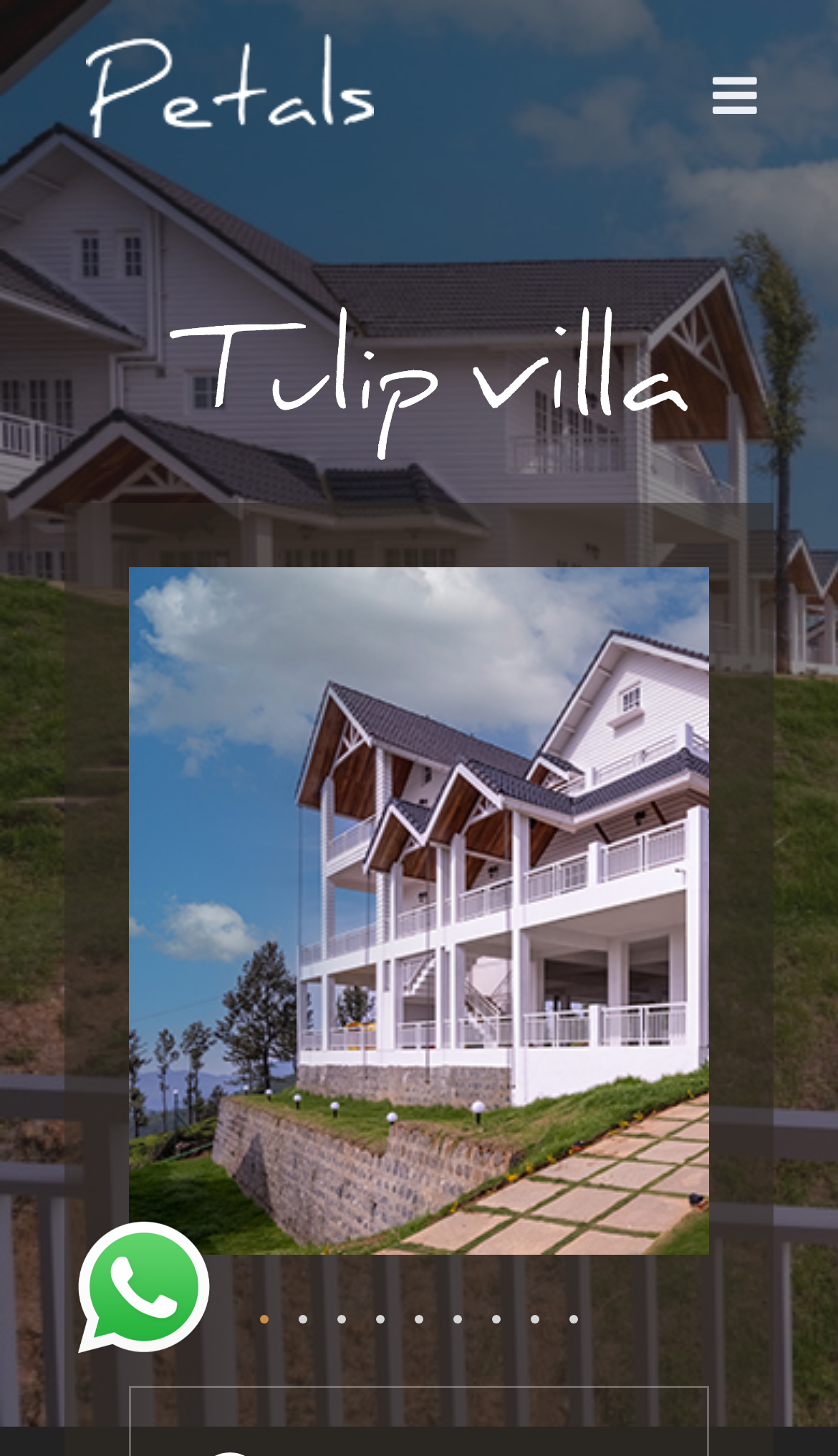Carefully examine the image and provide an in-depth answer to the question: What is above the link with no text?

Above the link with no text, there is an image. The image is positioned vertically above the link, indicating that it is likely related to the link or provides additional context.